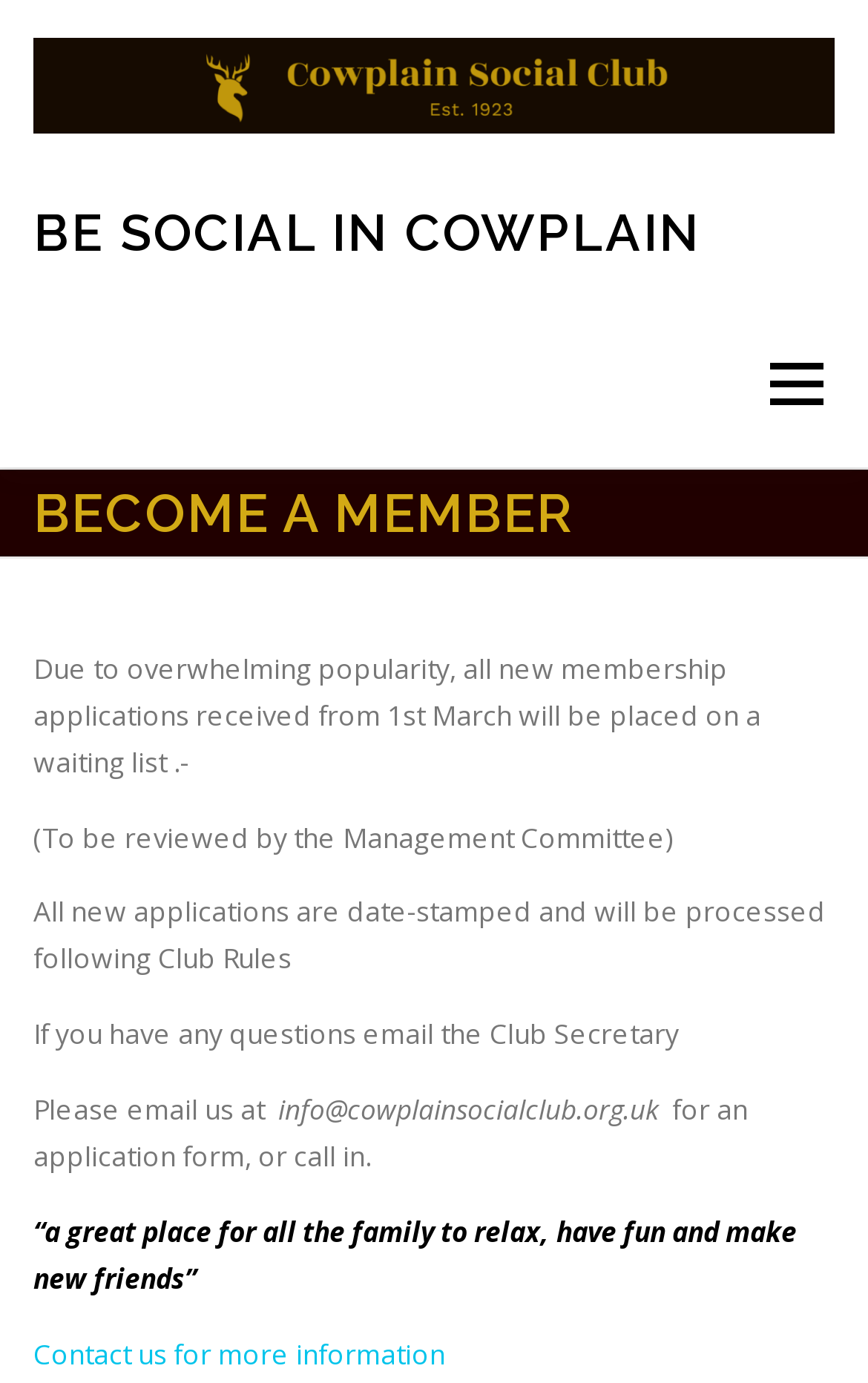Pinpoint the bounding box coordinates of the clickable area necessary to execute the following instruction: "Click on the 'CONTACT' link". The coordinates should be given as four float numbers between 0 and 1, namely [left, top, right, bottom].

[0.582, 0.579, 0.81, 0.7]